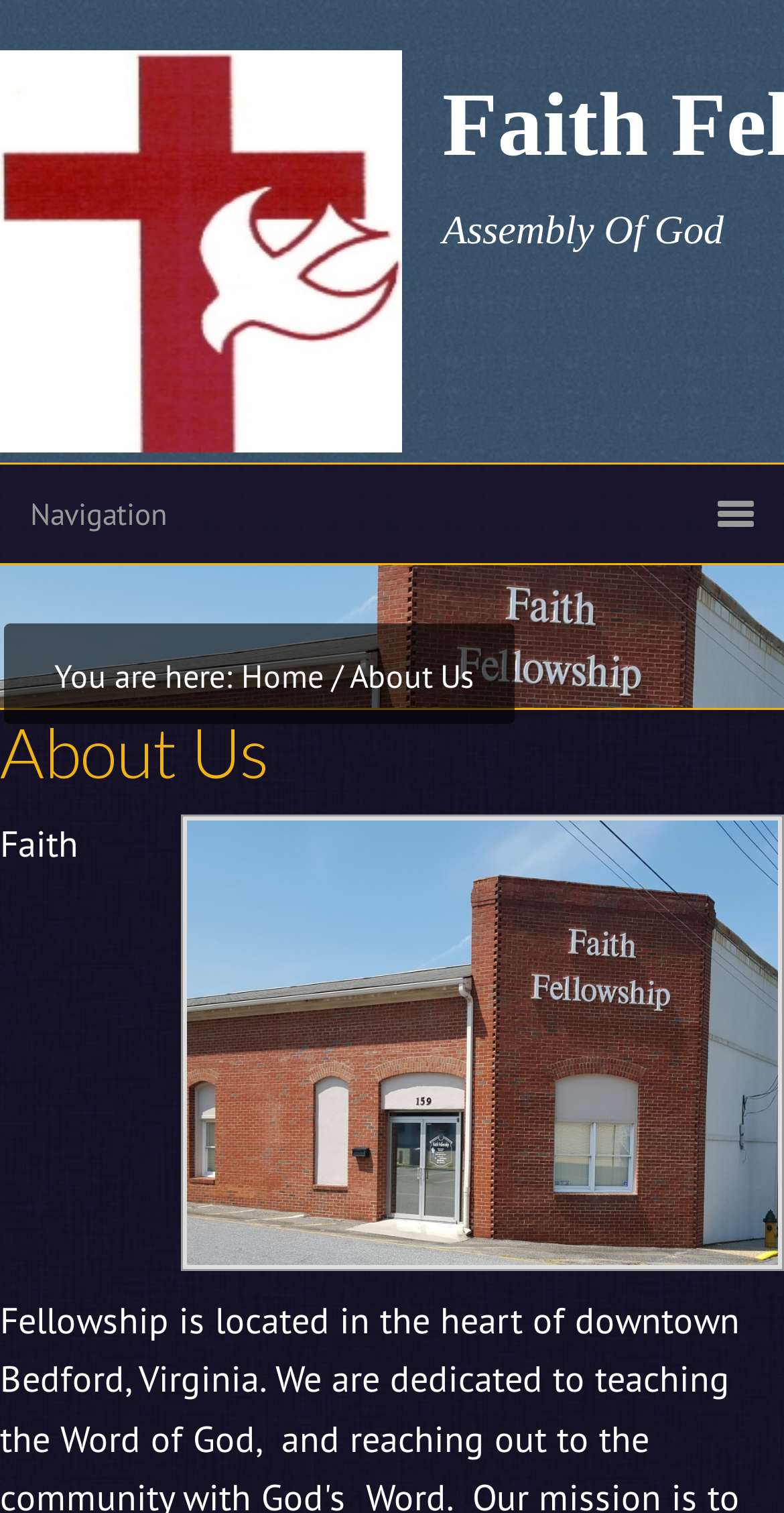What is the current page in the breadcrumb?
Refer to the image and answer the question using a single word or phrase.

About Us